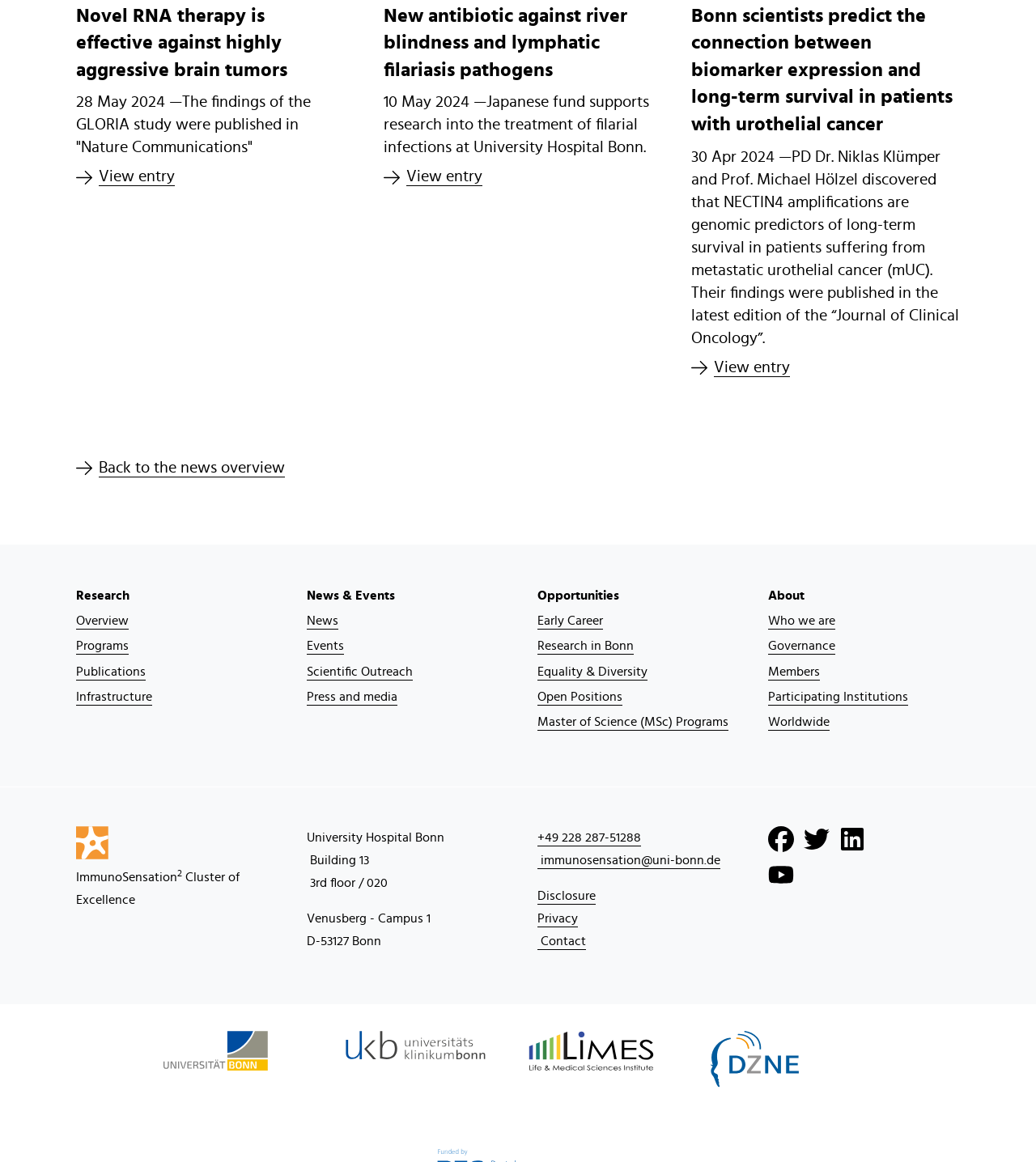Respond to the following query with just one word or a short phrase: 
What is the date of the second news entry?

10 May 2024